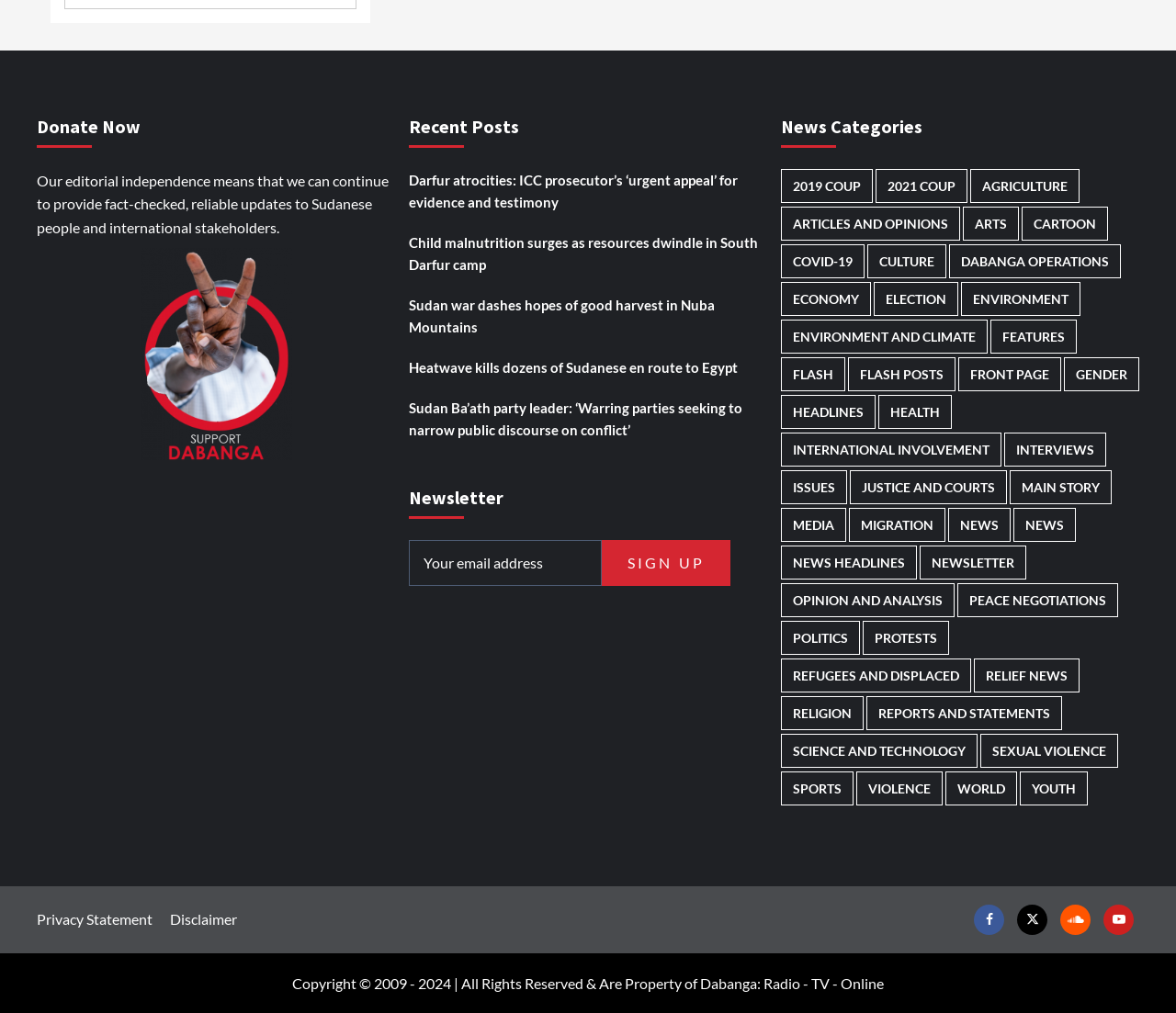What type of content is featured in the 'Recent Posts' section?
Please provide an in-depth and detailed response to the question.

The 'Recent Posts' section displays a list of links with descriptive text, suggesting that they are news articles or blog posts. The topics appear to be related to current events and news in Sudan.